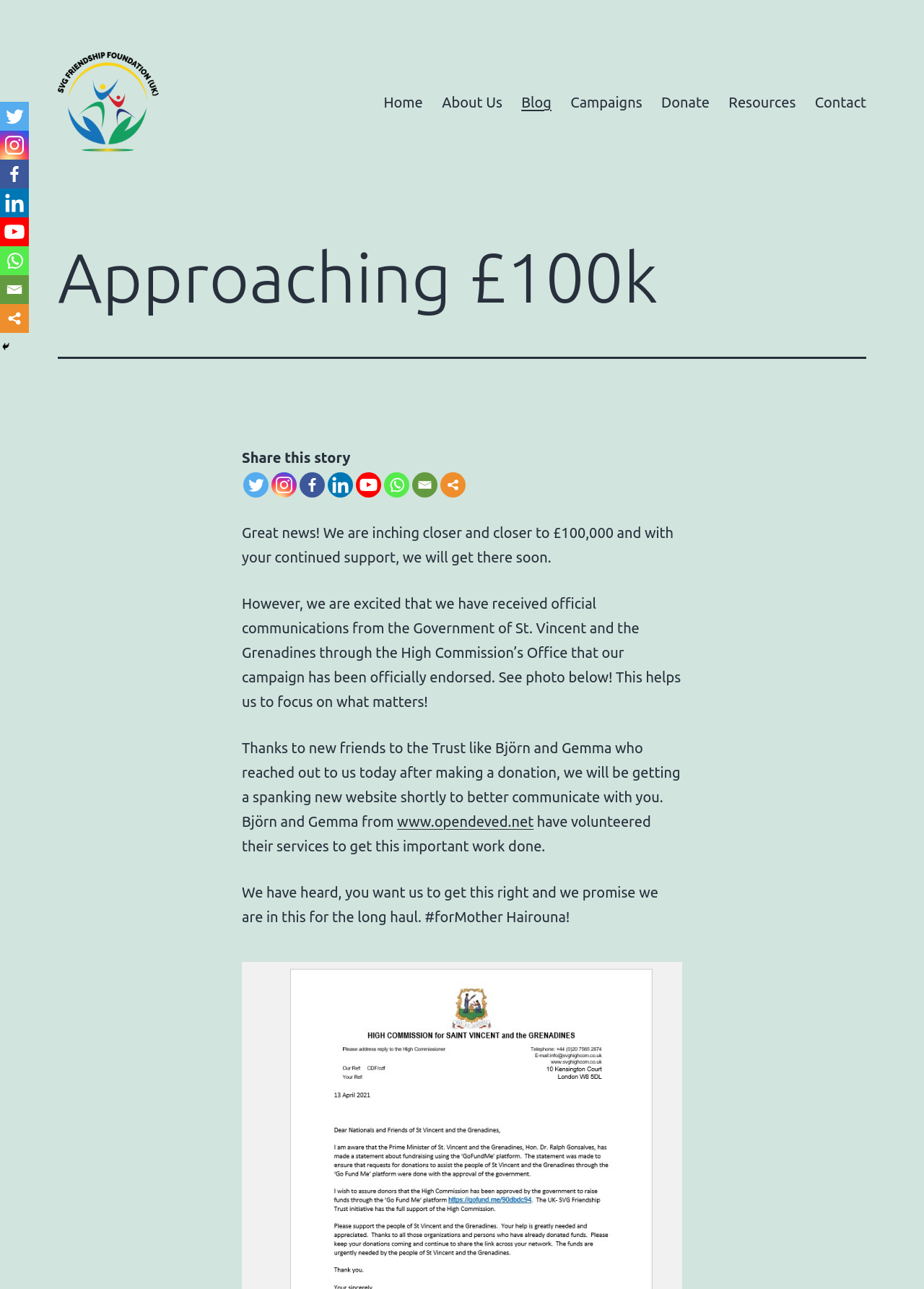Given the element description "SVG FRIENDSHIP FOUNDATION (UK)" in the screenshot, predict the bounding box coordinates of that UI element.

[0.062, 0.121, 0.161, 0.191]